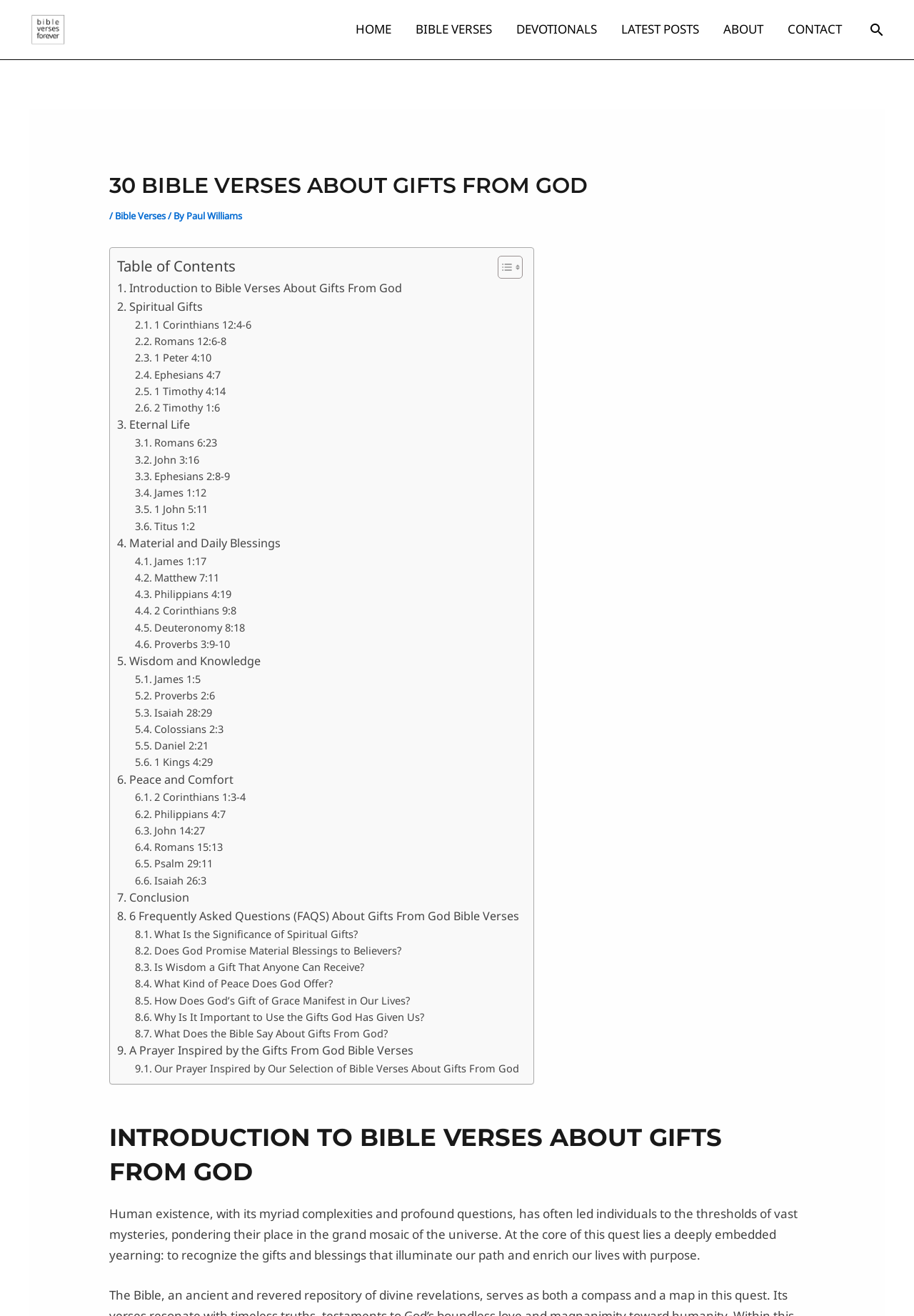What is the first Bible verse mentioned in the article?
Based on the image, give a concise answer in the form of a single word or short phrase.

1 Corinthians 12:4-6